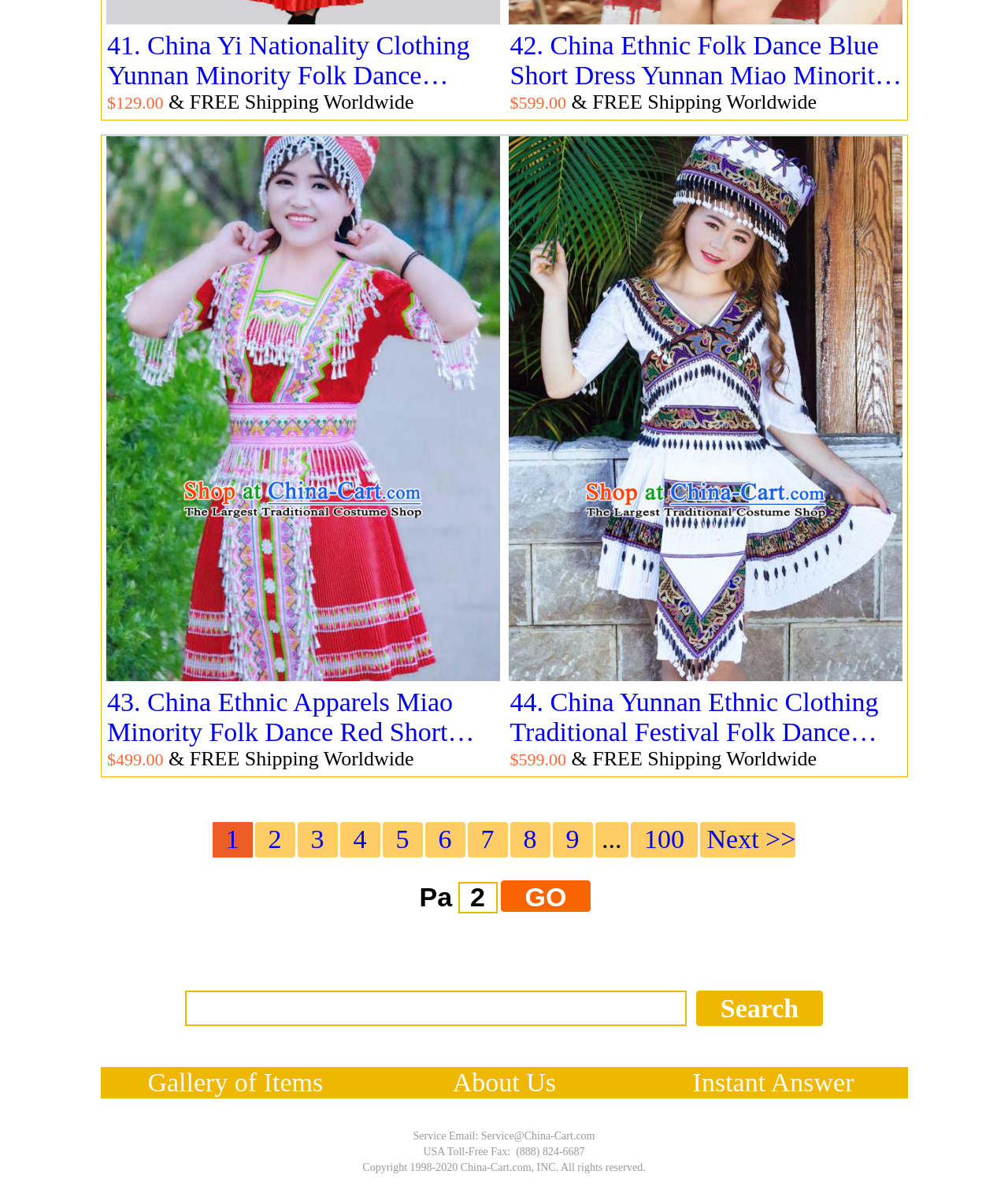How many pages of items are there in total?
From the image, provide a succinct answer in one word or a short phrase.

At least 100